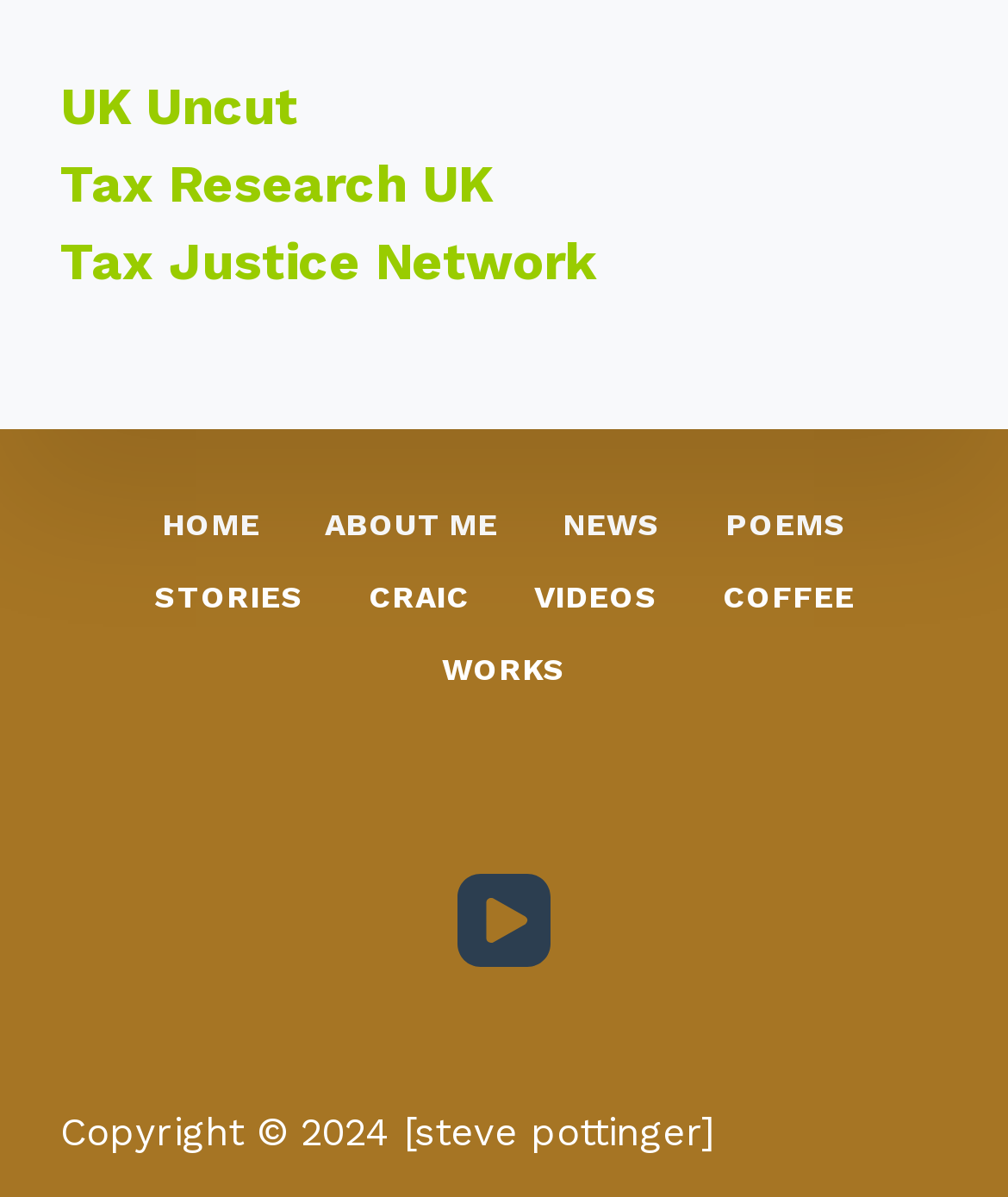Locate the bounding box coordinates of the area where you should click to accomplish the instruction: "visit YouTube channel".

[0.454, 0.73, 0.546, 0.807]